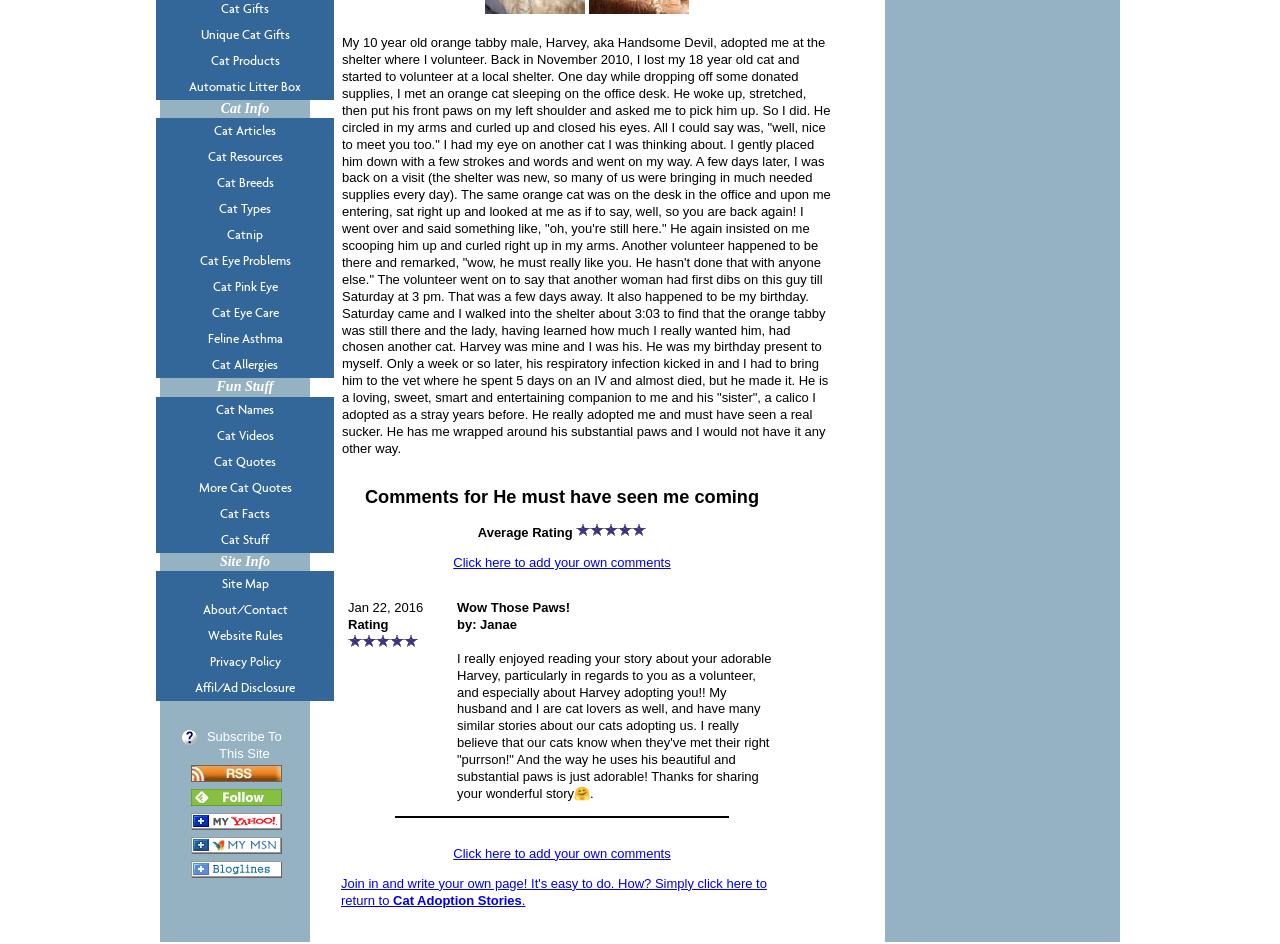Find the bounding box of the UI element described as: "alt="Add to My MSN"". The bounding box coordinates should be given as four float values between 0 and 1, i.e., [left, top, right, bottom].

[0.15, 0.893, 0.221, 0.909]